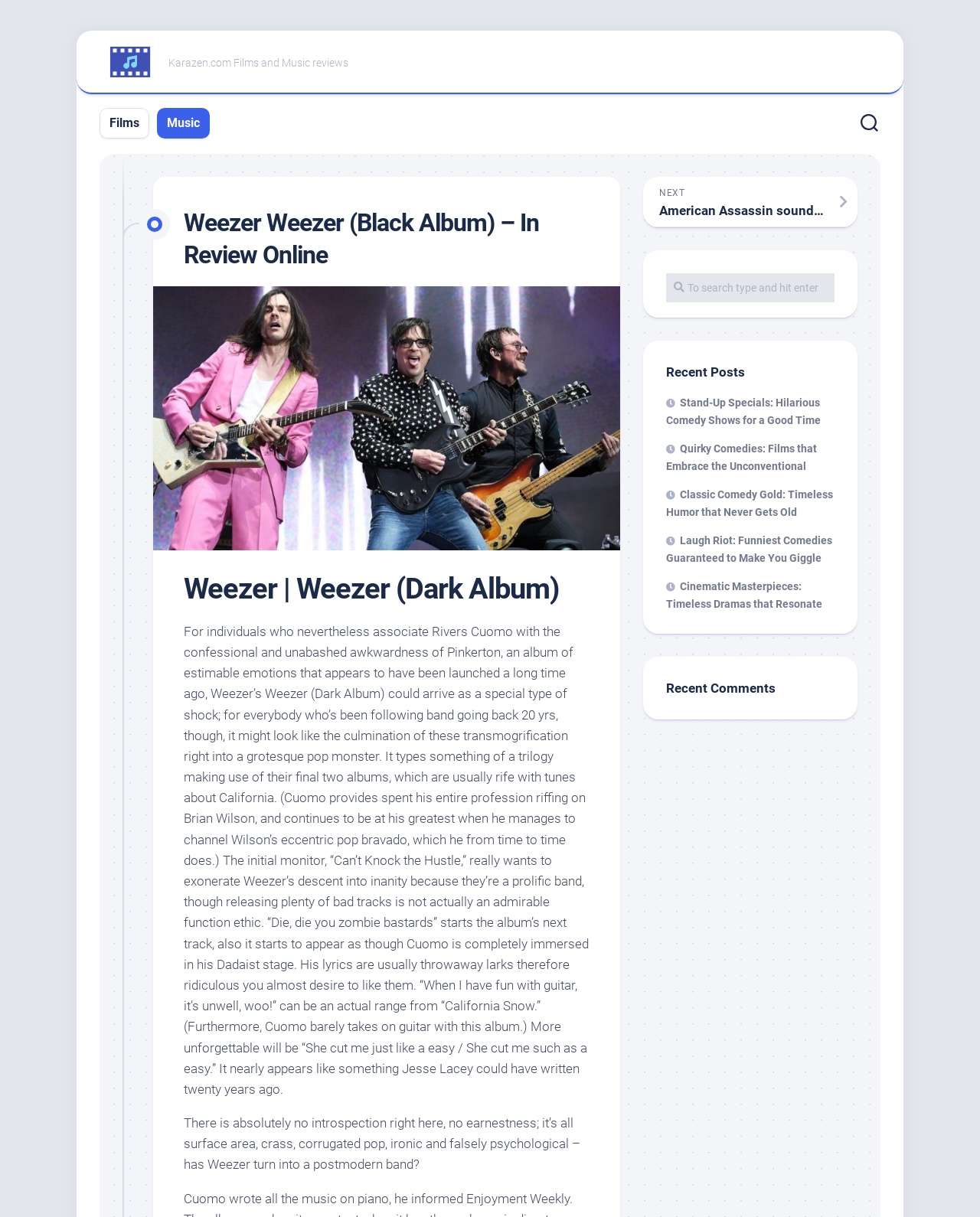What type of content is being reviewed?
From the details in the image, provide a complete and detailed answer to the question.

The webpage is reviewing an album, specifically Weezer's 'Black Album', which suggests that the type of content being reviewed is music.